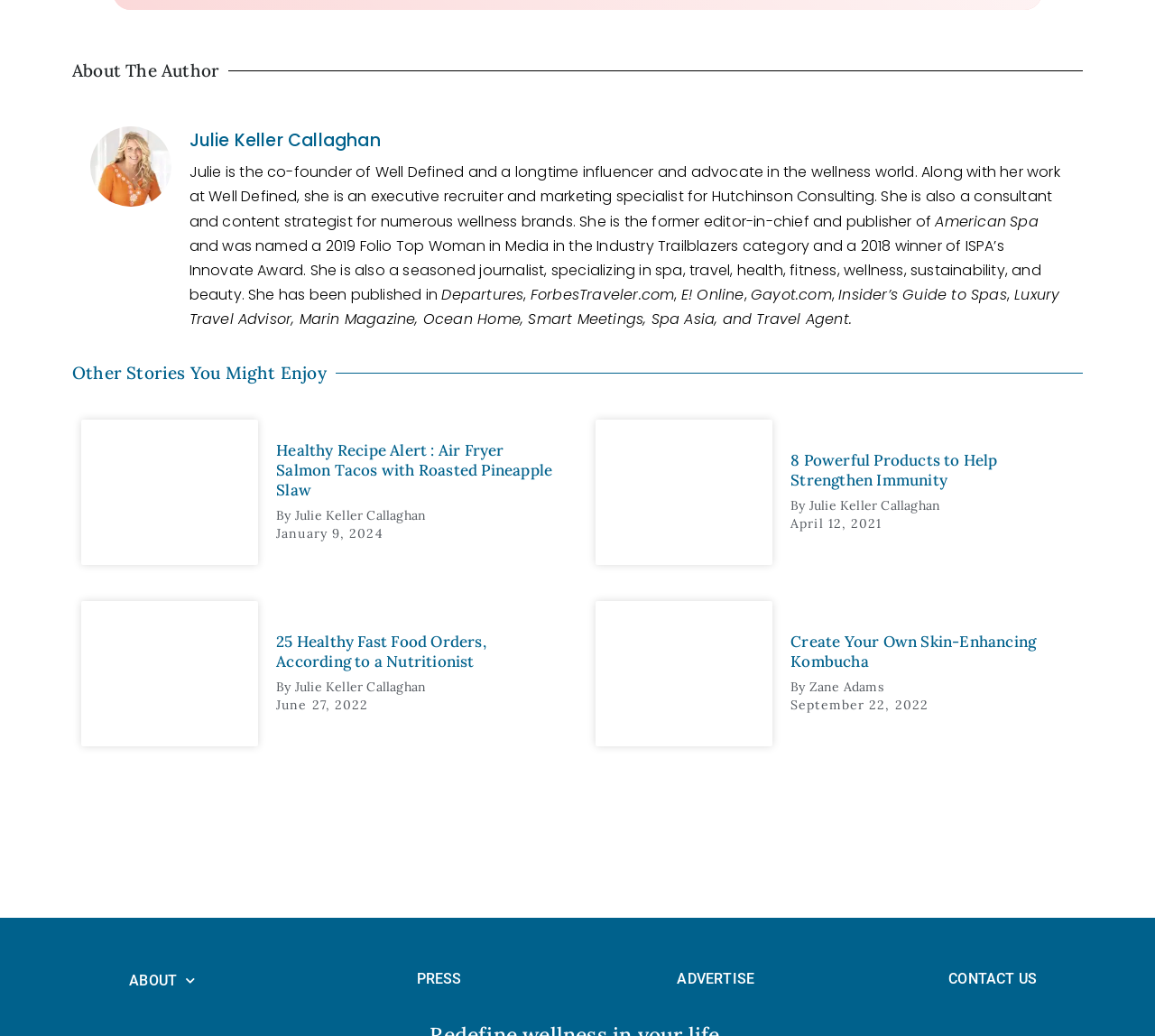Provide the bounding box coordinates of the HTML element described by the text: "Create Your Own Skin-Enhancing Kombucha". The coordinates should be in the format [left, top, right, bottom] with values between 0 and 1.

[0.685, 0.61, 0.897, 0.648]